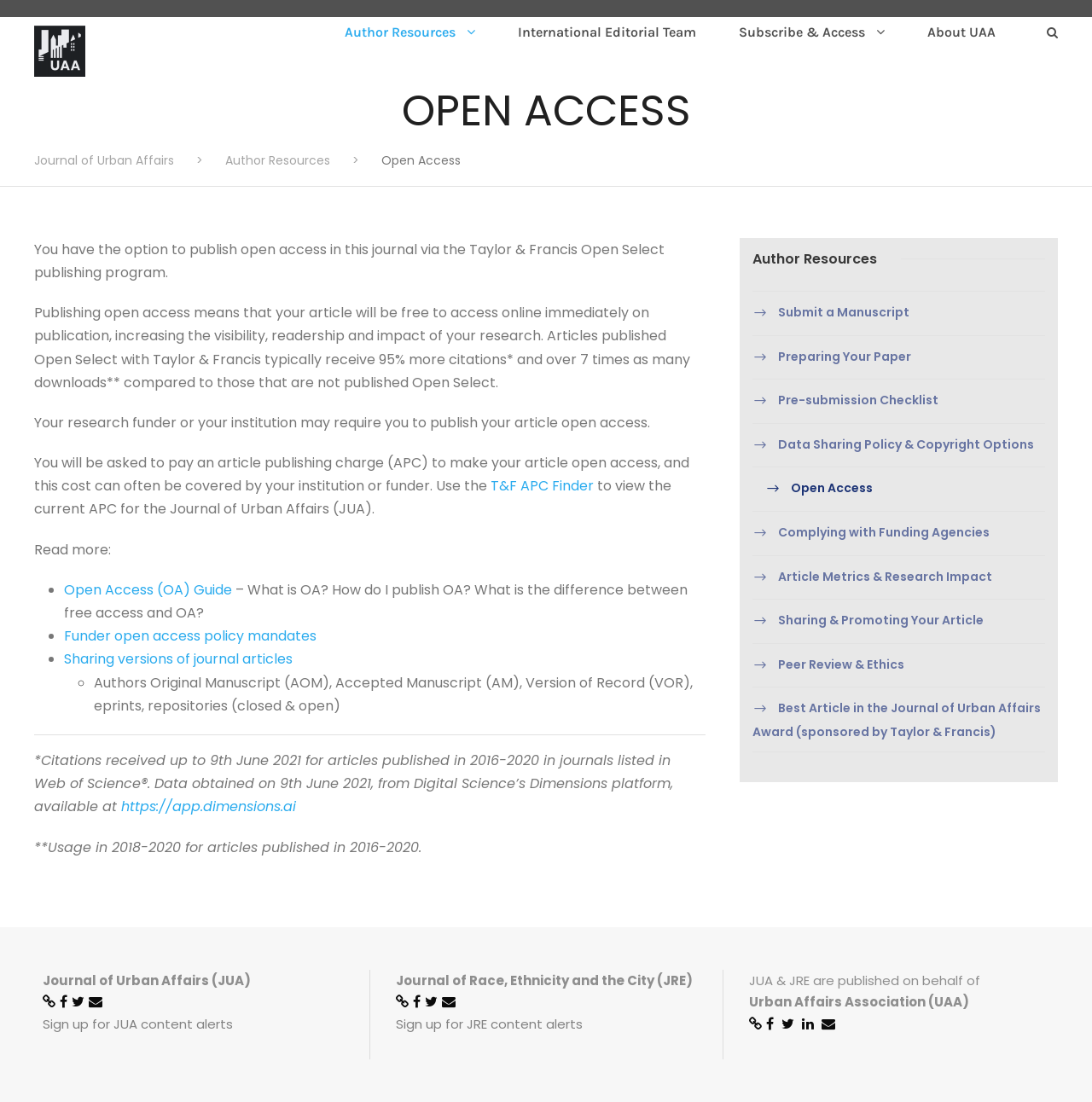What is the name of the award sponsored by Taylor & Francis? Using the information from the screenshot, answer with a single word or phrase.

Best Article in the Journal of Urban Affairs Award